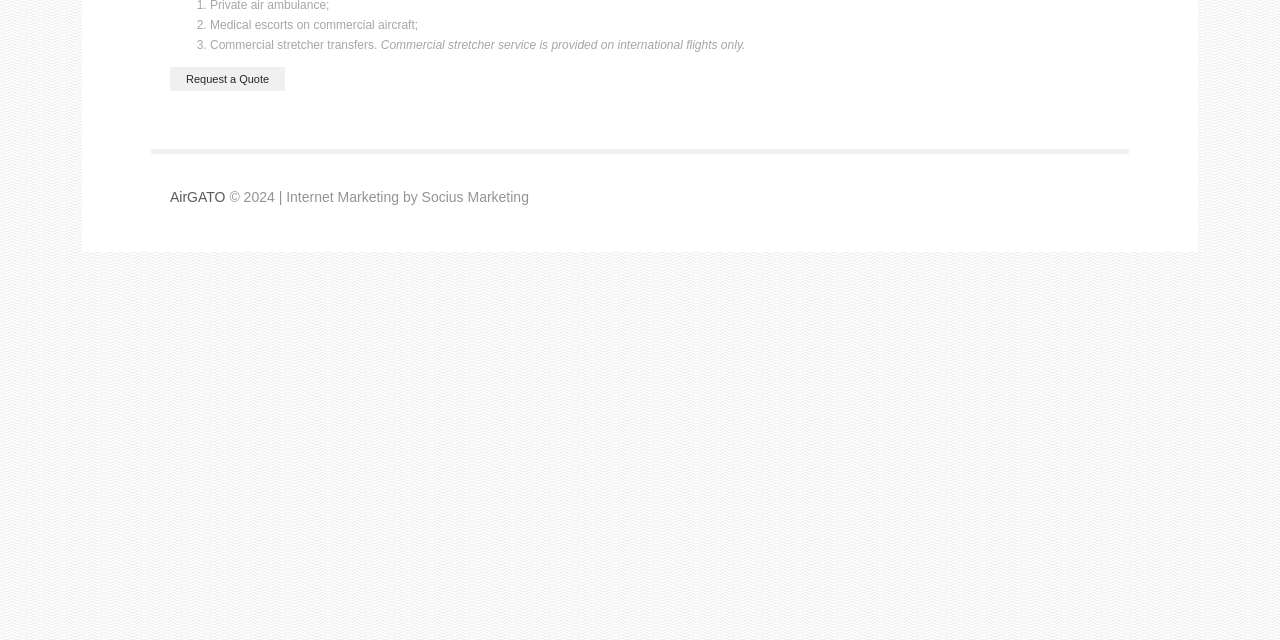Find the bounding box coordinates for the HTML element described in this sentence: "Socius Marketing". Provide the coordinates as four float numbers between 0 and 1, in the format [left, top, right, bottom].

[0.329, 0.295, 0.413, 0.32]